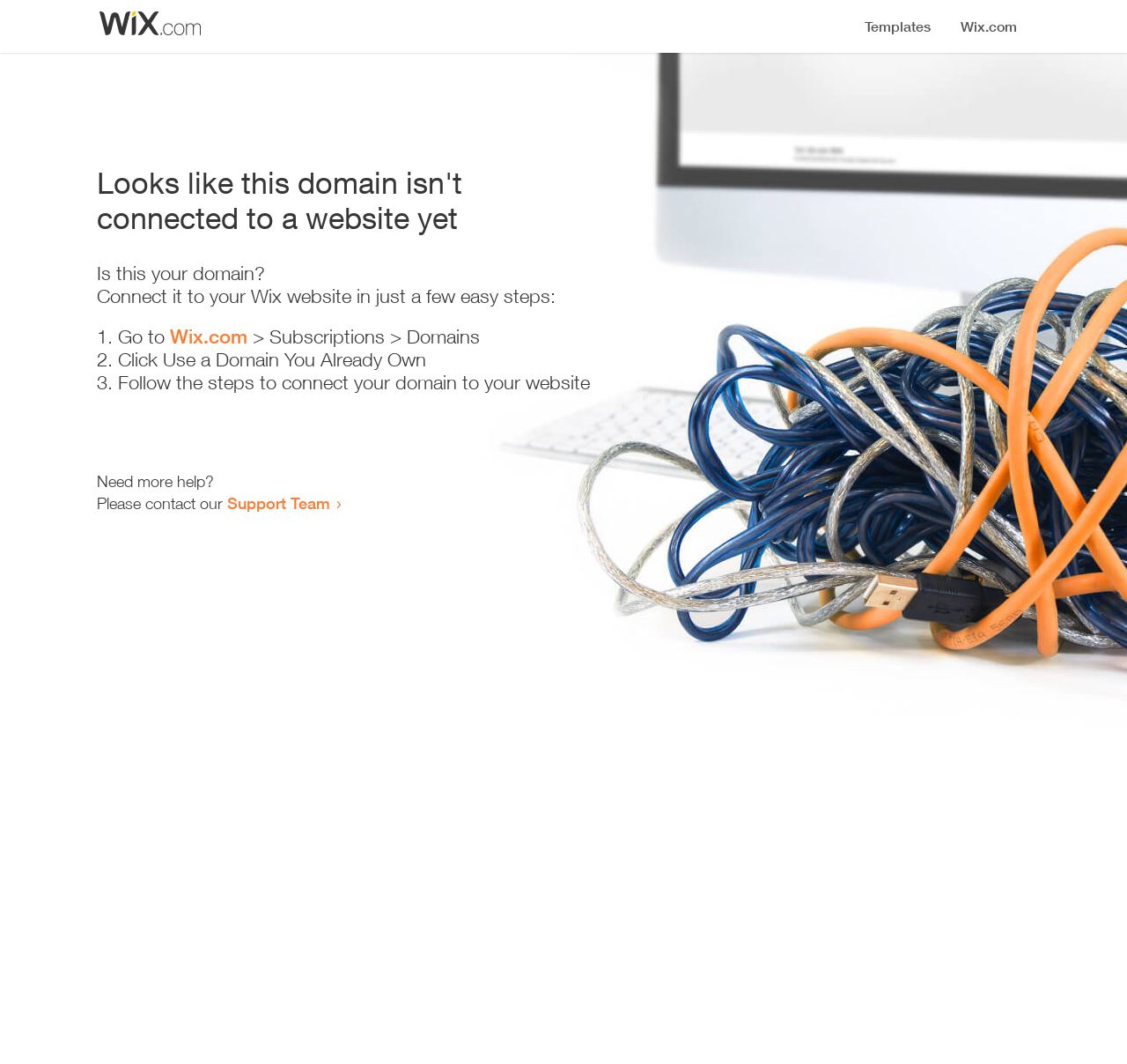What is the purpose of the webpage?
Please give a detailed and thorough answer to the question, covering all relevant points.

The webpage appears to be a guide on how to connect a domain to a website, providing step-by-step instructions and links to relevant resources.